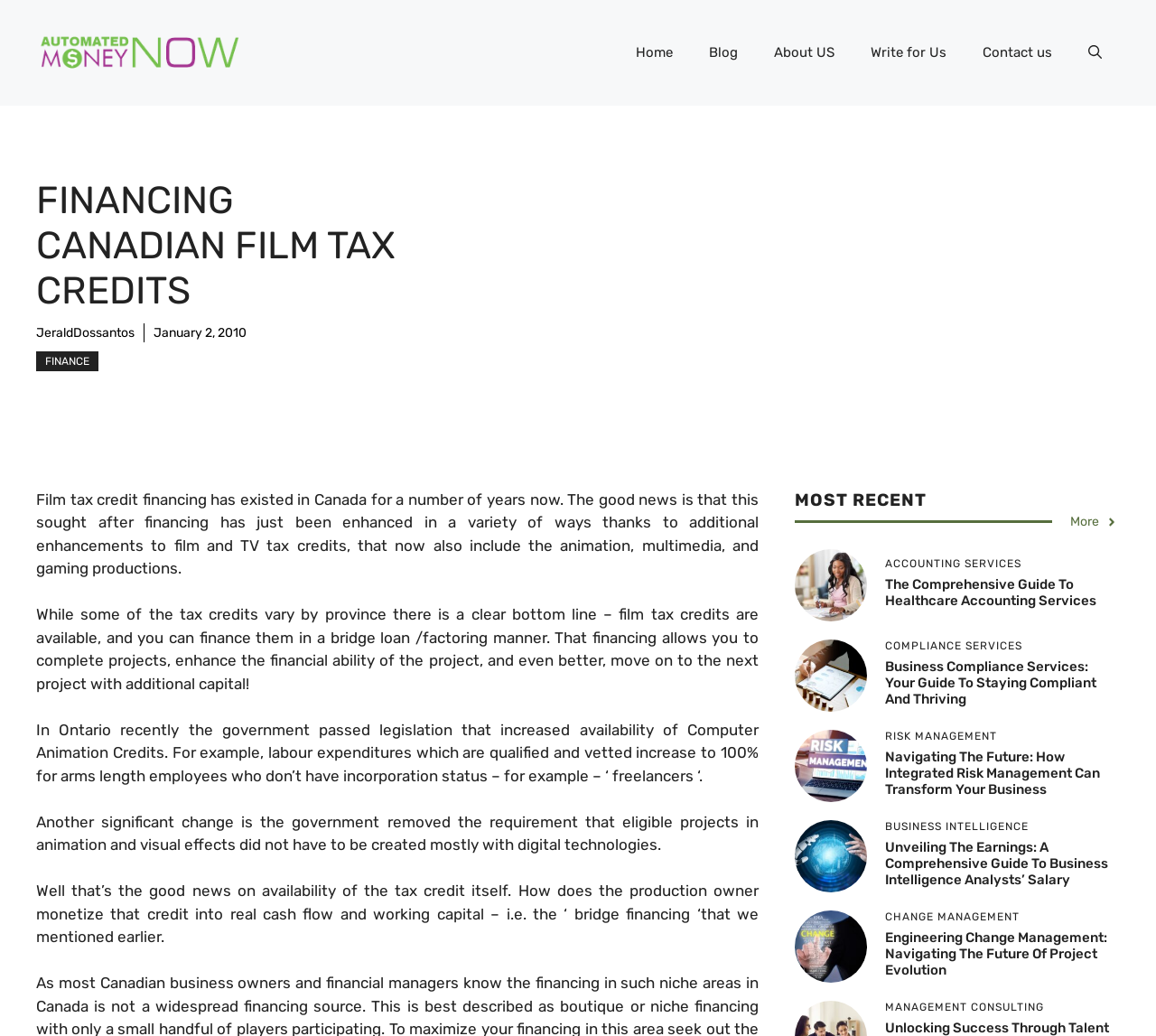Given the following UI element description: "Write for Us", find the bounding box coordinates in the webpage screenshot.

[0.738, 0.025, 0.834, 0.077]